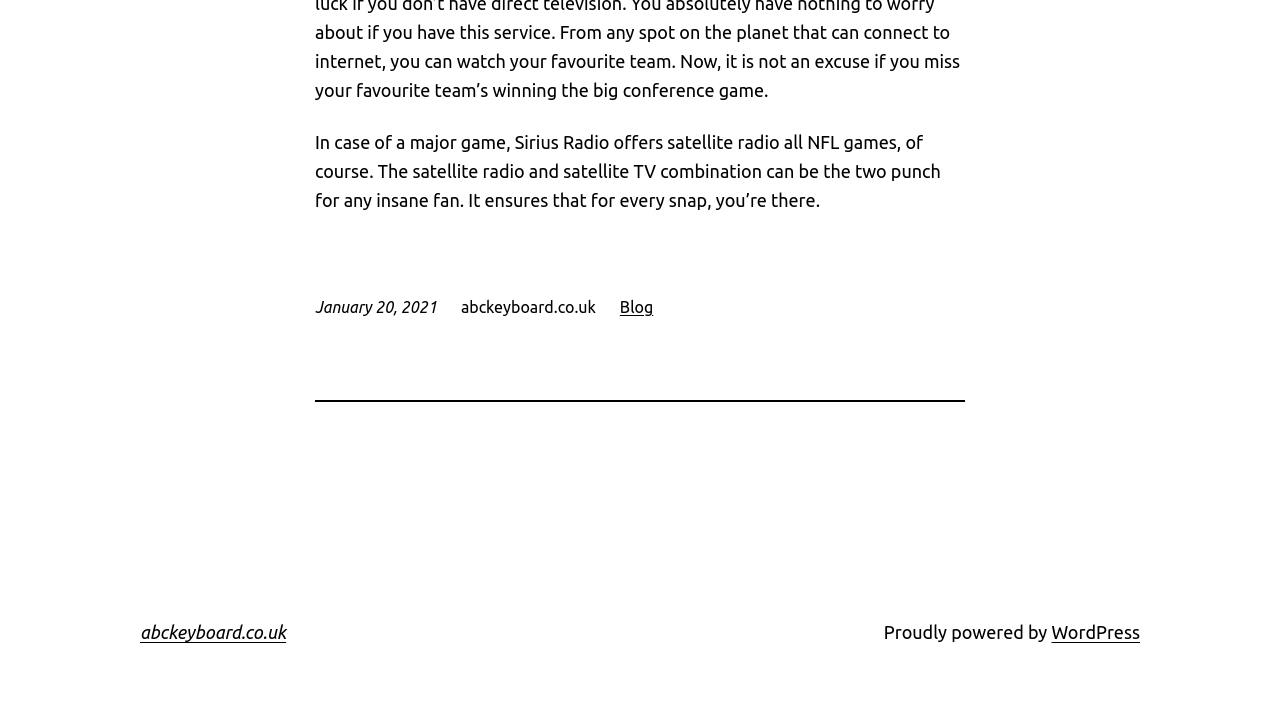Observe the image and answer the following question in detail: What is the website powered by?

I found the information about the website's power source by looking at the bottom of the webpage. There is a StaticText element with the text 'Proudly powered by' followed by a link element with the text 'WordPress'.